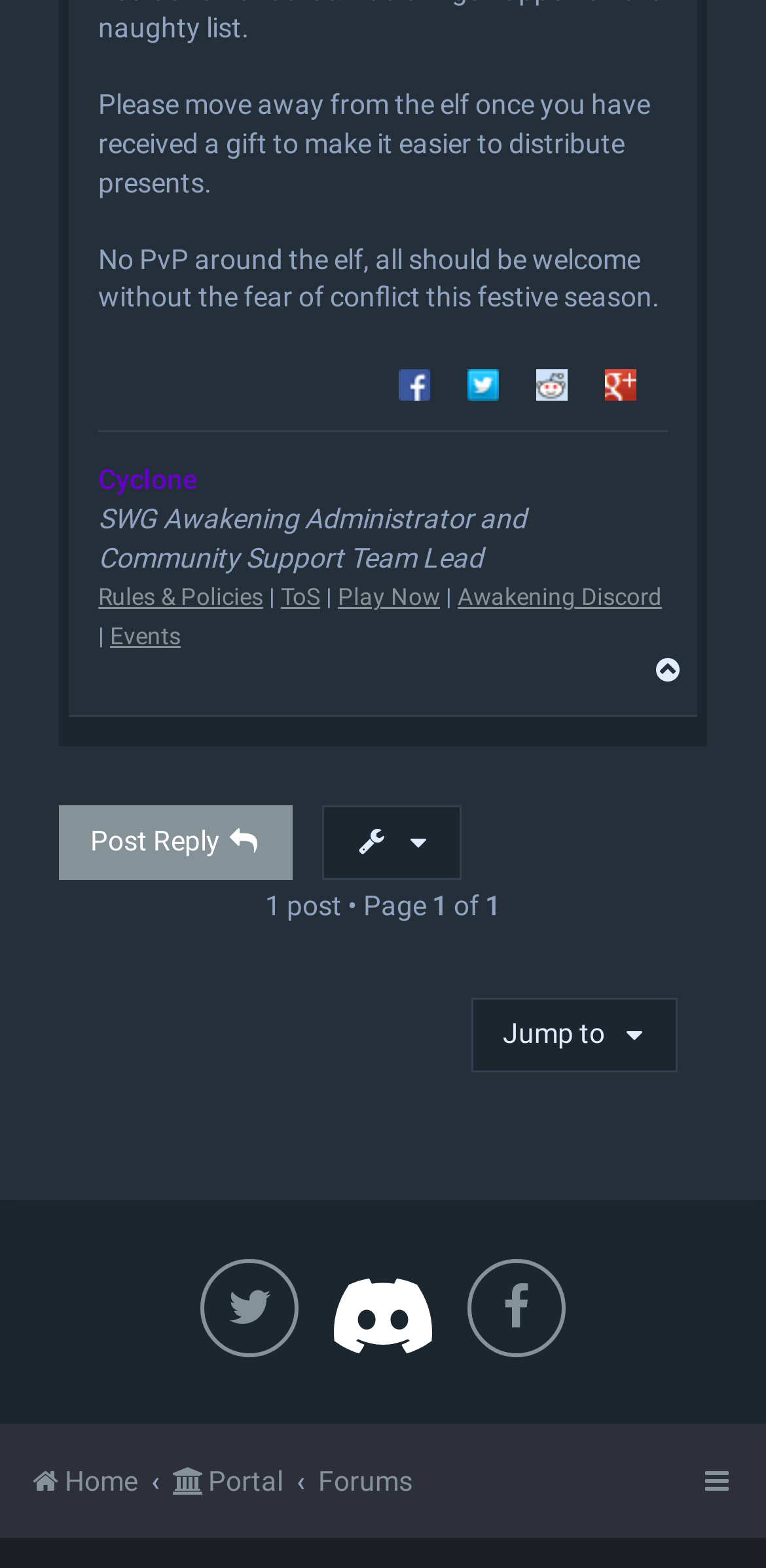Examine the image and give a thorough answer to the following question:
How many posts are in this topic?

The number of posts in this topic is mentioned in the text '1 post • Page' which is located at the bottom of the webpage.